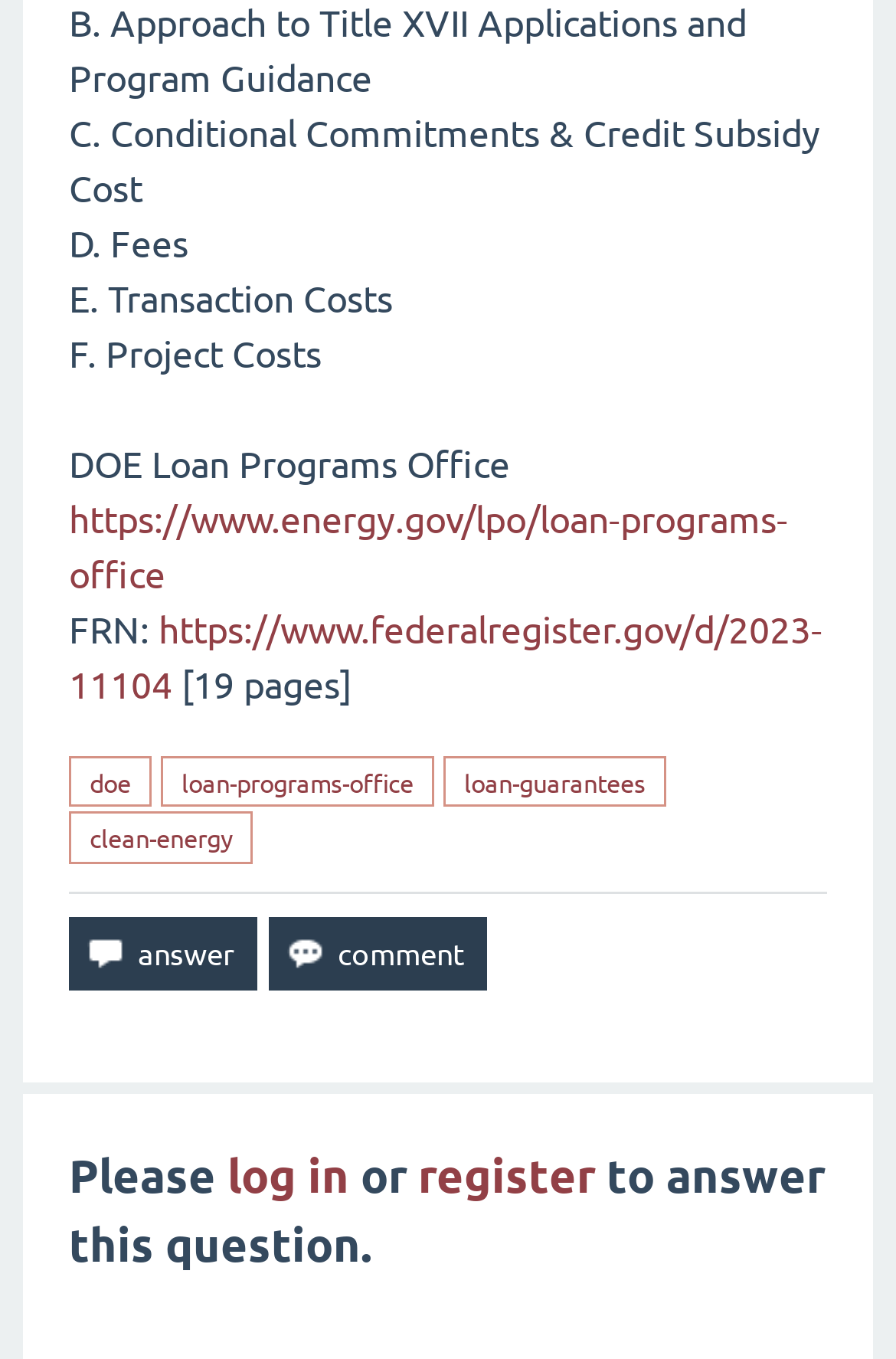What is the title of the section that includes 'Fees' and 'Project Costs'?
Please look at the screenshot and answer using one word or phrase.

C. Conditional Commitments & Credit Subsidy Cost